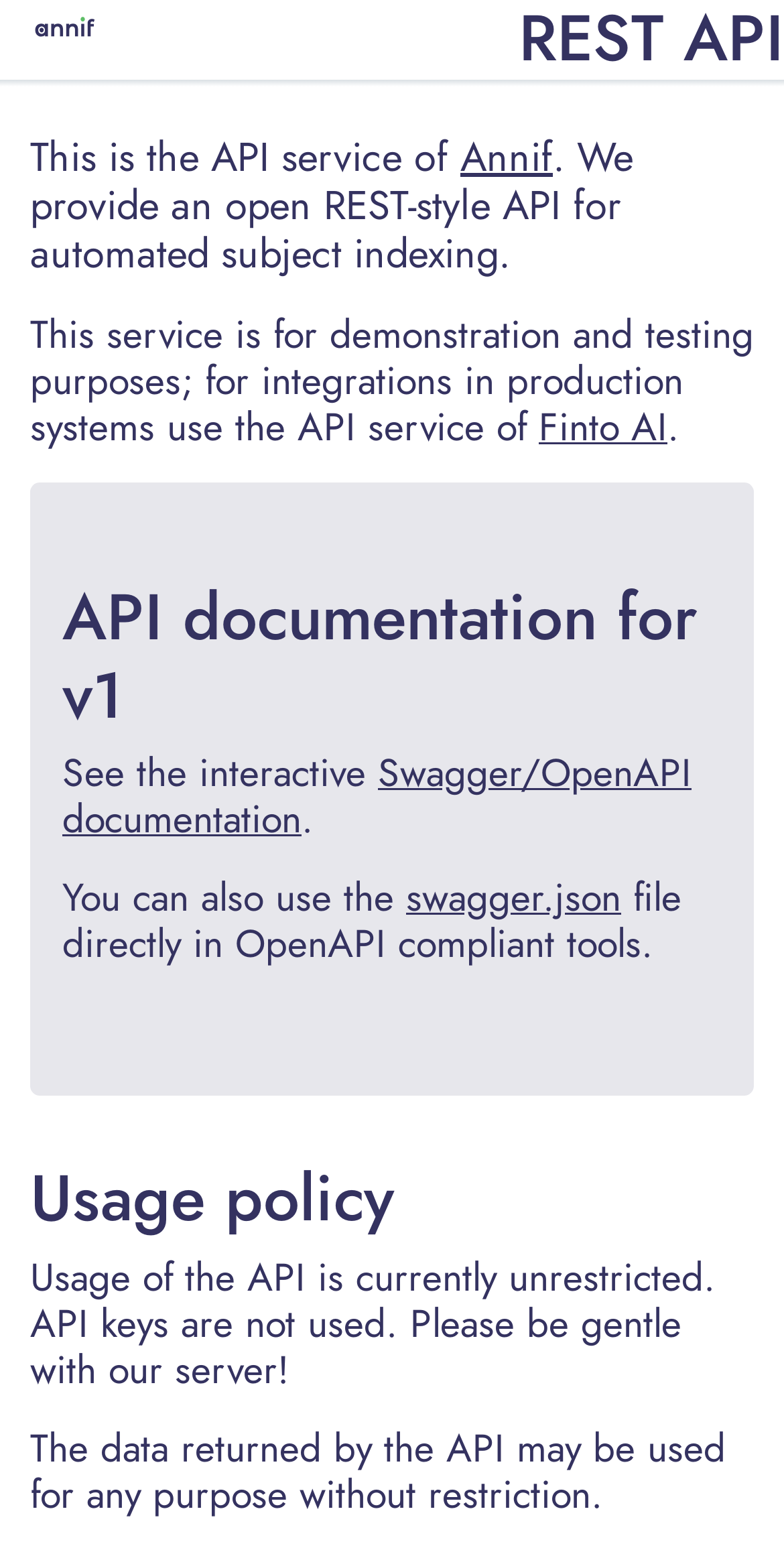What is the purpose of this API service?
Please utilize the information in the image to give a detailed response to the question.

Based on the webpage, it is mentioned that 'We provide an open REST-style API for automated subject indexing.' This indicates that the purpose of this API service is to provide automated subject indexing.